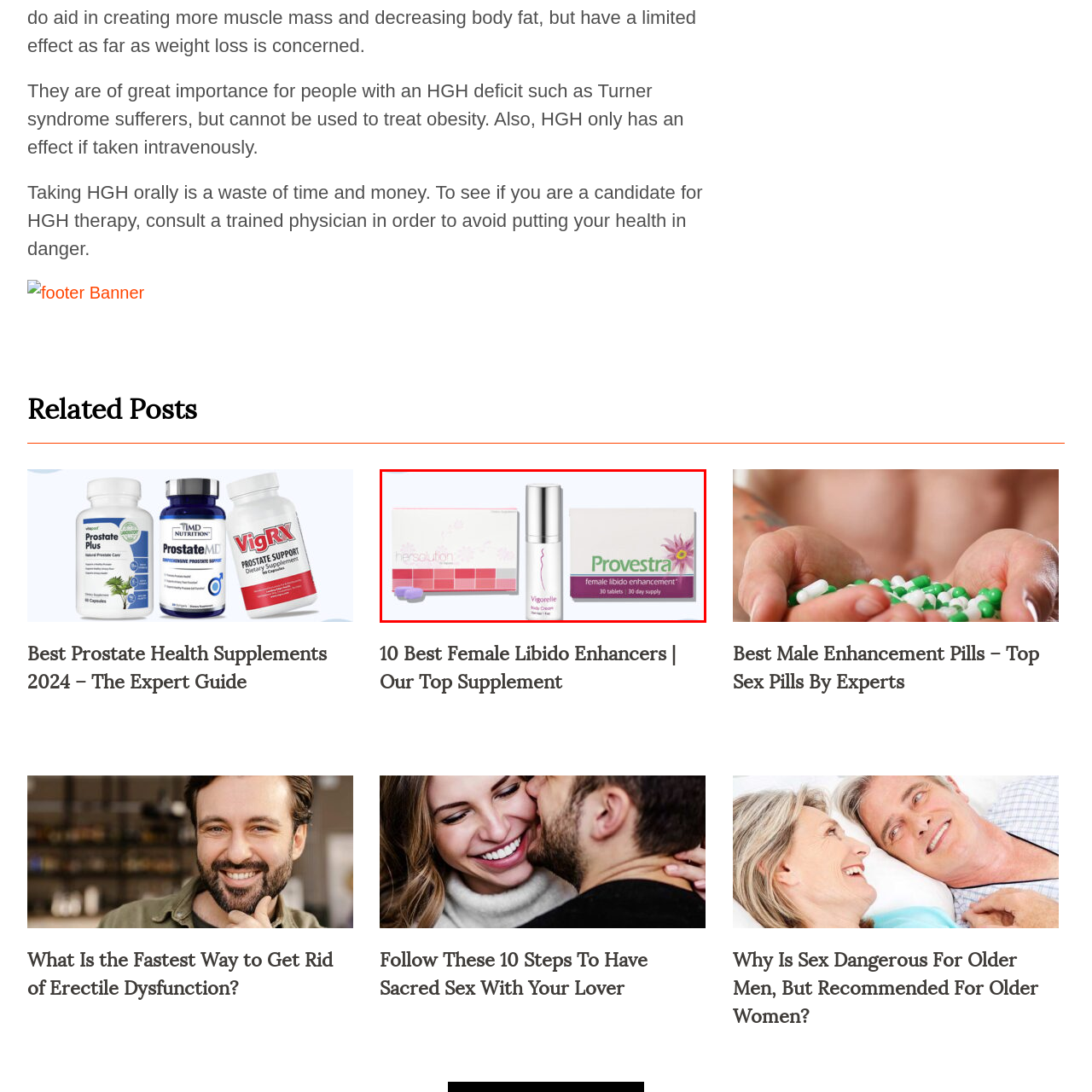Analyze and describe the image content within the red perimeter in detail.

The image prominently features three products aimed at enhancing female libido. On the left, there is a box labeled "Hersolution," which likely contains supplements or aids related to sexual health. In the center is a sleek bottle of "Vigorelle" Body Cream, suggesting a topical application designed to enhance sexual pleasure. To the right is the "Provestra" package, which includes 30 tablets per box and is indicated for female libido enhancement. This image effectively represents options for women seeking to improve their sexual health and well-being.